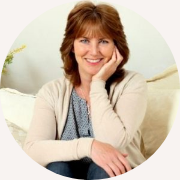Generate an in-depth description of the visual content.

This image features a warm and inviting portrait of a woman with shoulder-length reddish-brown hair, smiling gently while resting her chin on her hand. She wears a light sweater over a patterned blouse, creating a casual yet elegant appearance. The background is softly blurred, accentuating her cheerful expression and the cozy atmosphere. This profile picture likely represents Jayne Westerholt, inviting viewers to engage with her content or learn more about her, as indicated by the context in which this image is displayed.